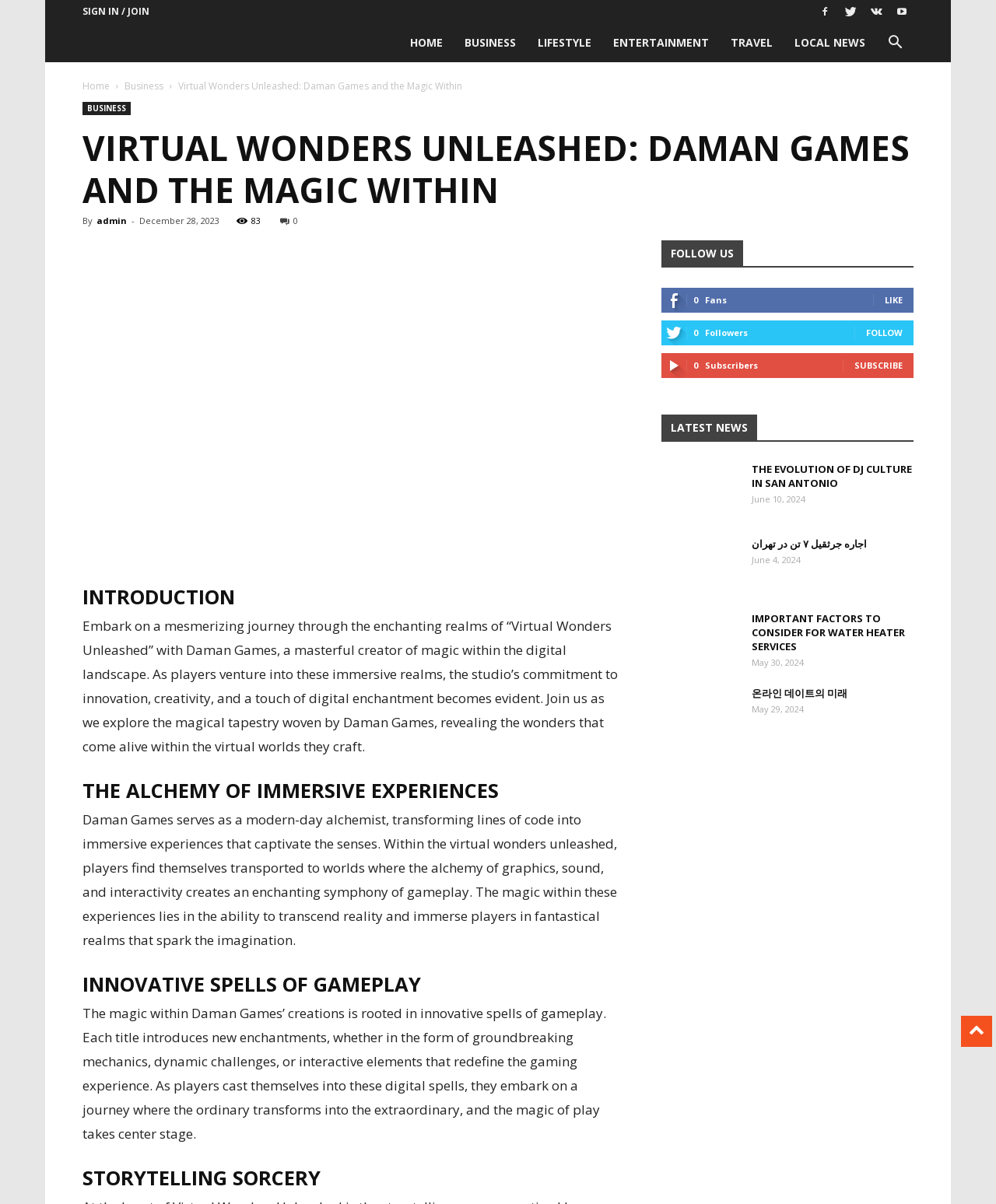Summarize the webpage comprehensively, mentioning all visible components.

This webpage is about Virtual Wonders Unleashed, a game development studio, and its magic within the digital landscape. At the top, there is a navigation menu with links to "HOME", "BUSINESS", "LIFESTYLE", "ENTERTAINMENT", "TRAVEL", and "LOCAL NEWS". Below the navigation menu, there is a header section with a title "Virtual Wonders Unleashed: Daman Games and the Magic Within" and a subheading "By admin" with a date "December 28, 2023". 

On the left side, there are social media links and a "FOLLOW US" section with the number of fans, followers, and subscribers. On the right side, there is a section titled "LATEST NEWS" with four news articles, each with an image, title, and date. The news articles are about the evolution of DJ culture in San Antonio, renting a 7-ton crane in Tehran, important factors to consider for water heater services, and the future of online dating.

In the main content area, there are three sections with headings "INTRODUCTION", "THE ALCHEMY OF IMMERSIVE EXPERIENCES", and "INNOVATIVE SPELLS OF GAMEPLAY". Each section has a descriptive paragraph about Daman Games' approach to game development, focusing on innovation, creativity, and immersive experiences. There is also a section titled "STORYTELLING SORCERY" but it does not have any content.